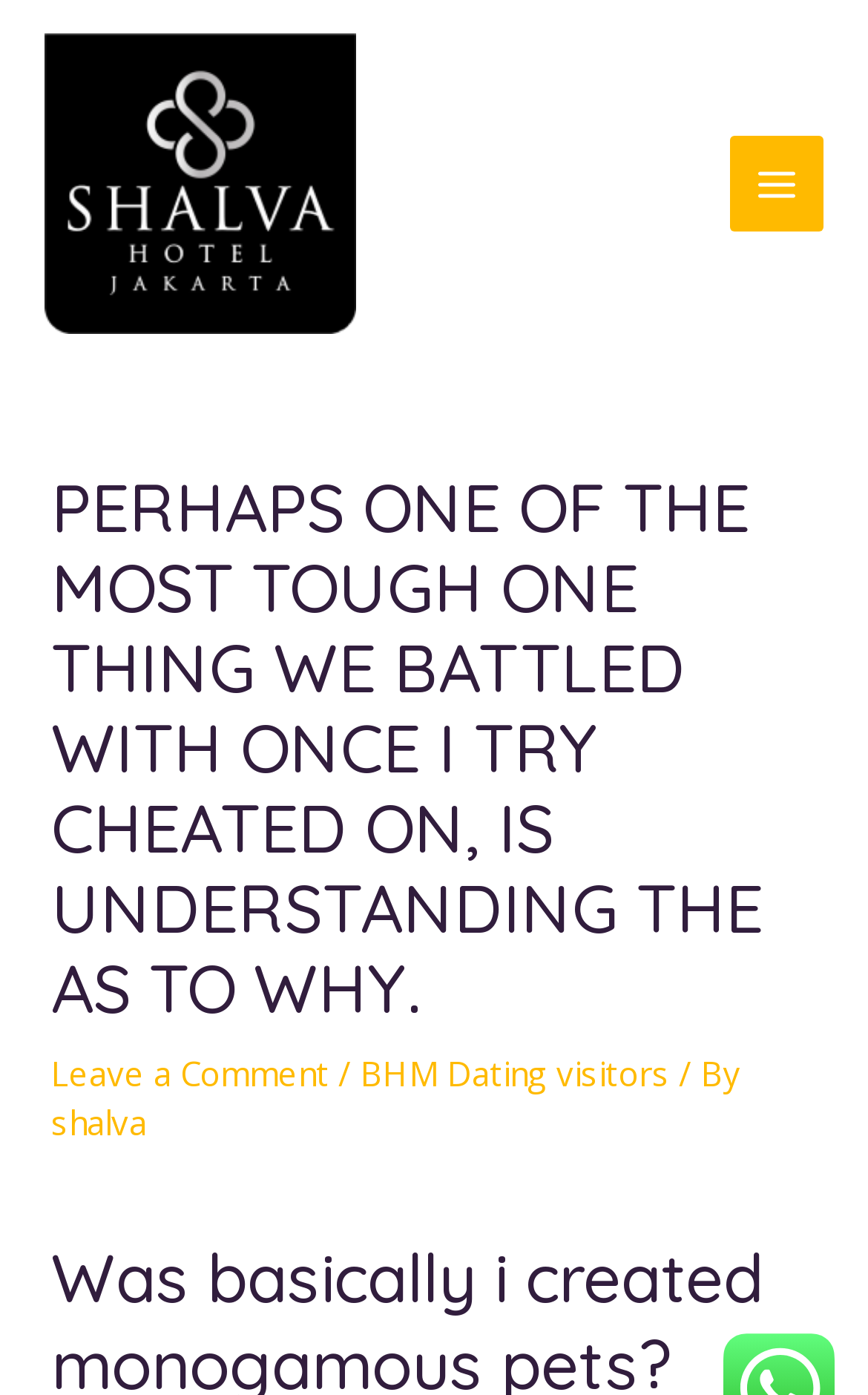Find and provide the bounding box coordinates for the UI element described here: "Main Menu". The coordinates should be given as four float numbers between 0 and 1: [left, top, right, bottom].

[0.84, 0.098, 0.949, 0.166]